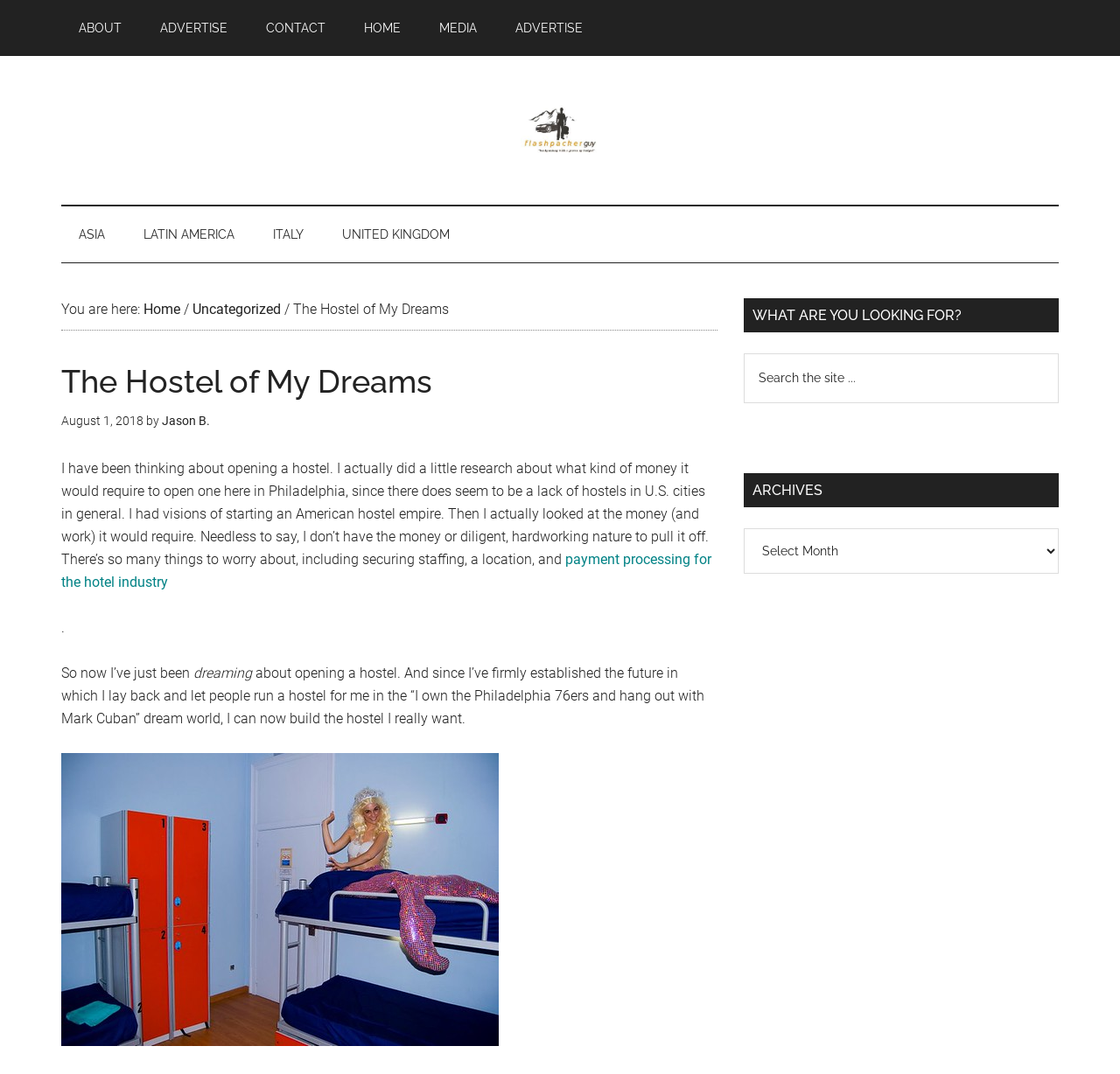Please determine the bounding box coordinates for the UI element described as: "Latin America".

[0.112, 0.192, 0.225, 0.244]